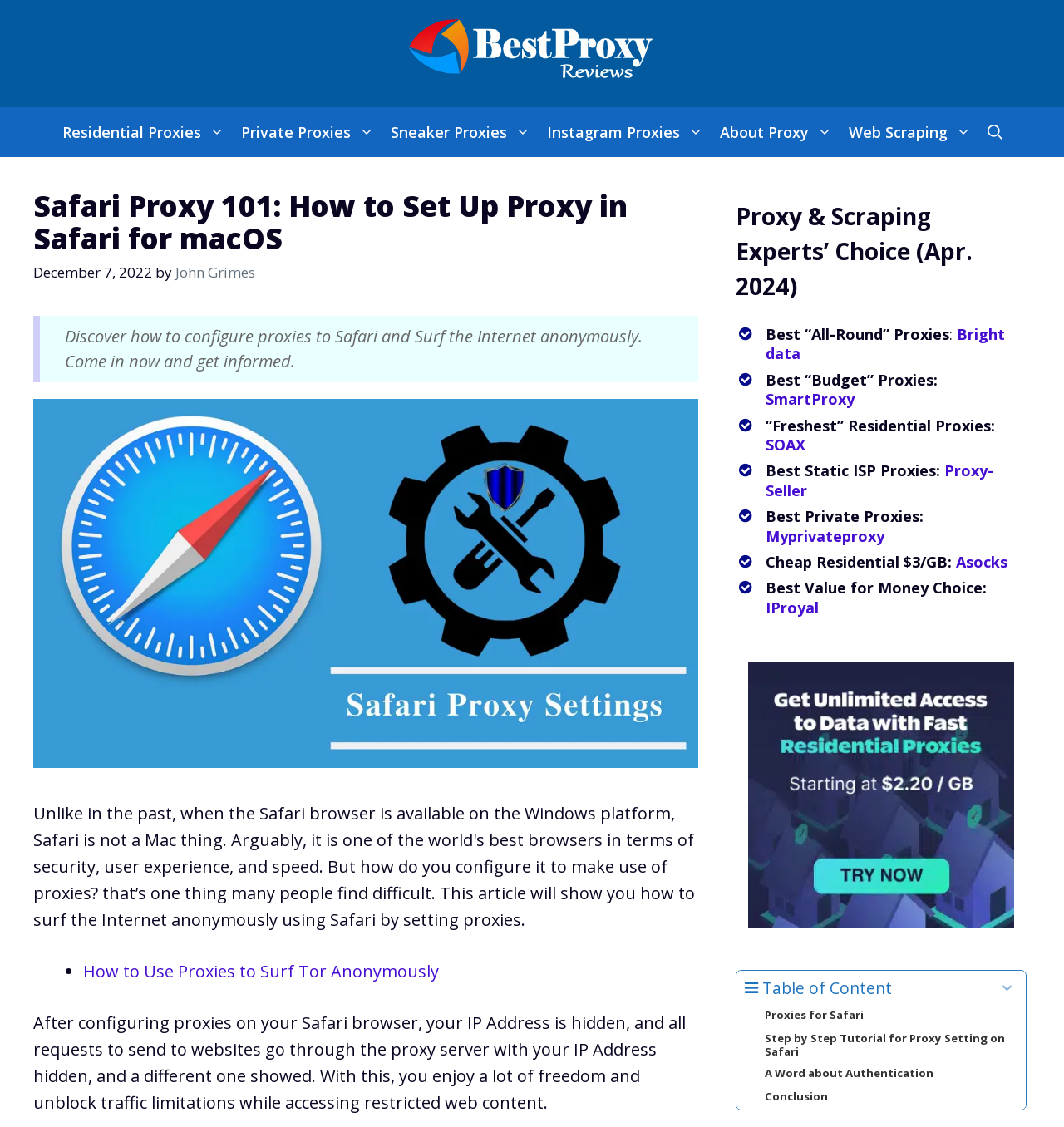Indicate the bounding box coordinates of the element that needs to be clicked to satisfy the following instruction: "Go to the 'Table of Content'". The coordinates should be four float numbers between 0 and 1, i.e., [left, top, right, bottom].

[0.716, 0.869, 0.933, 0.884]